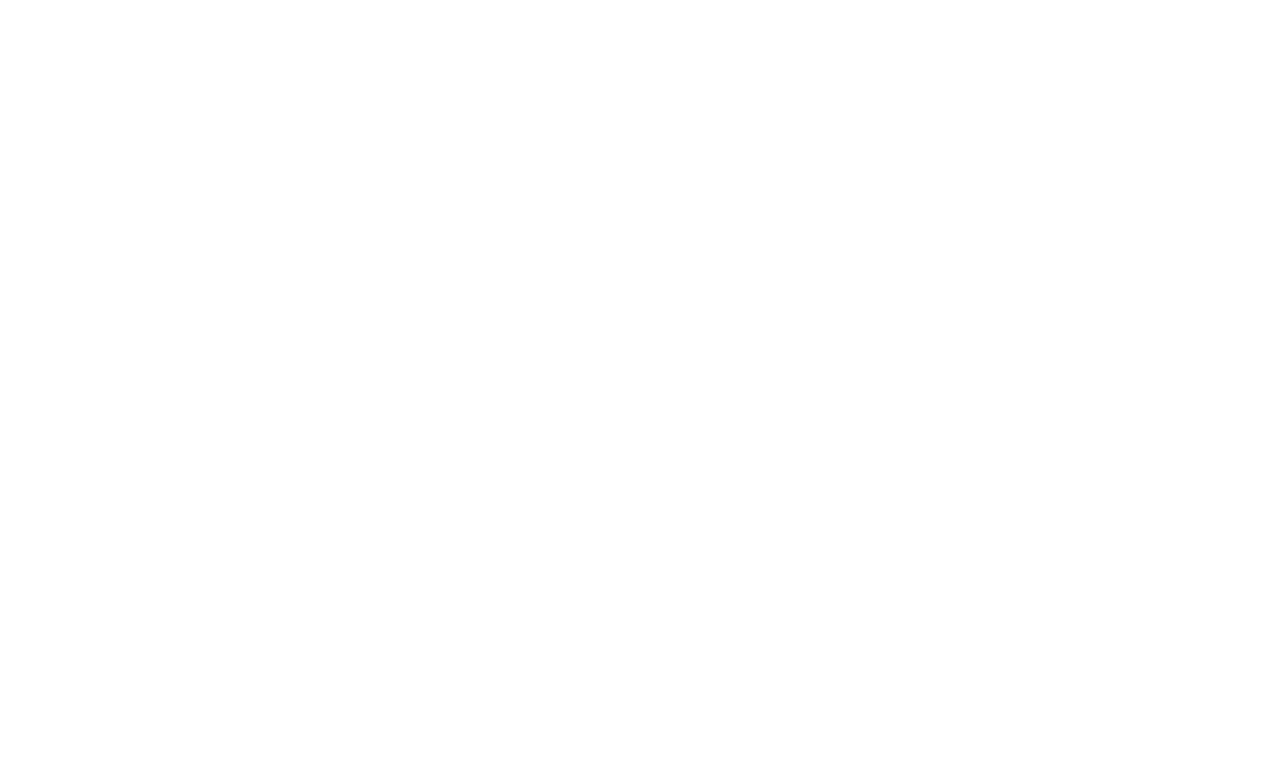What is the default behavior of a Plesk license?
Answer the question with a detailed explanation, including all necessary information.

According to the webpage, the default behavior of a Plesk license is 'Lookup only', which means there are no restrictions on the IP address where a license can be used.